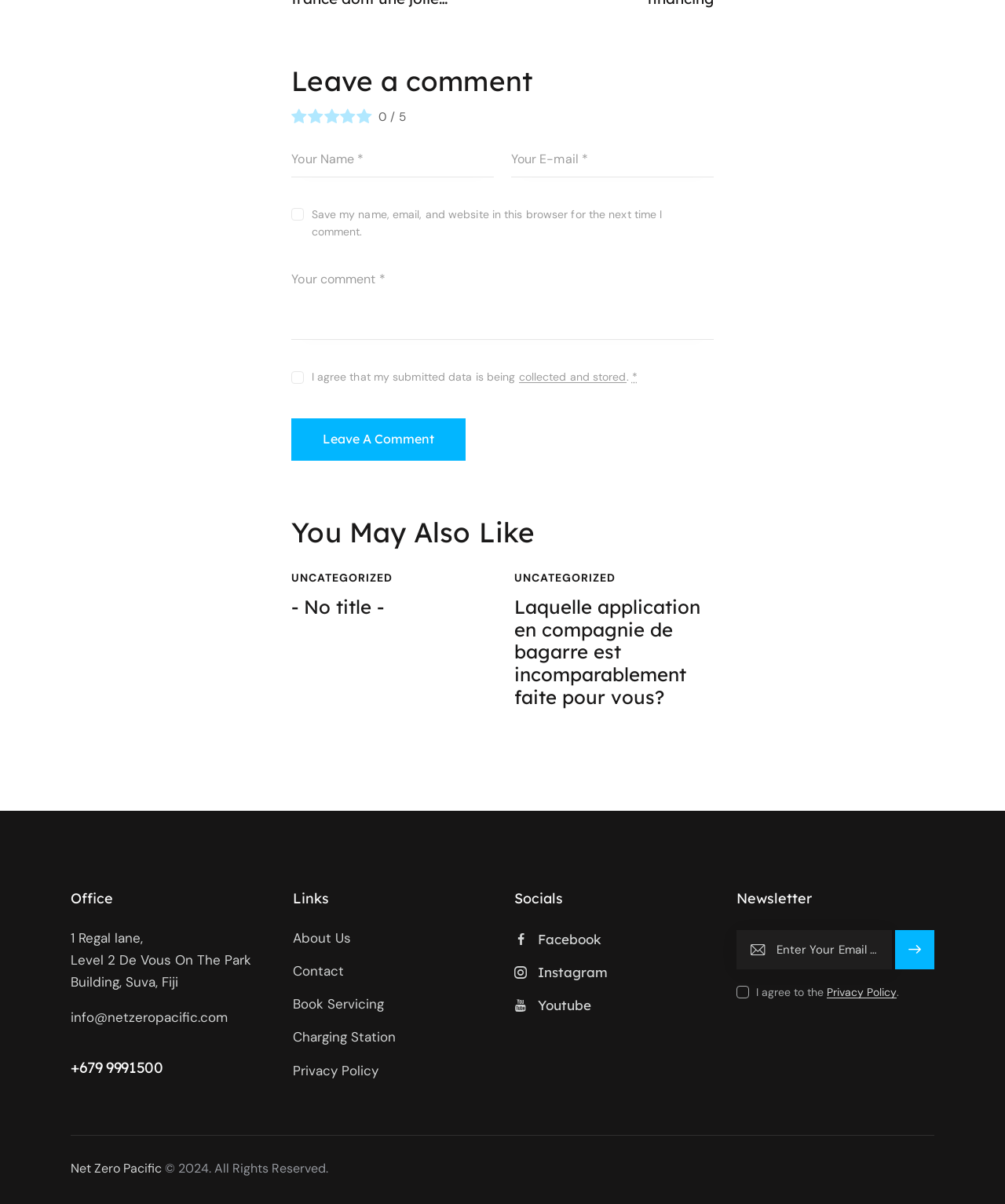What is the purpose of the checkbox 'Save my name, email, and website in this browser for the next time I comment.'?
Refer to the screenshot and deliver a thorough answer to the question presented.

The checkbox 'Save my name, email, and website in this browser for the next time I comment.' is located next to the comment form, which suggests that its purpose is to save the user's data for future comments, so they don't have to re-enter their information every time.